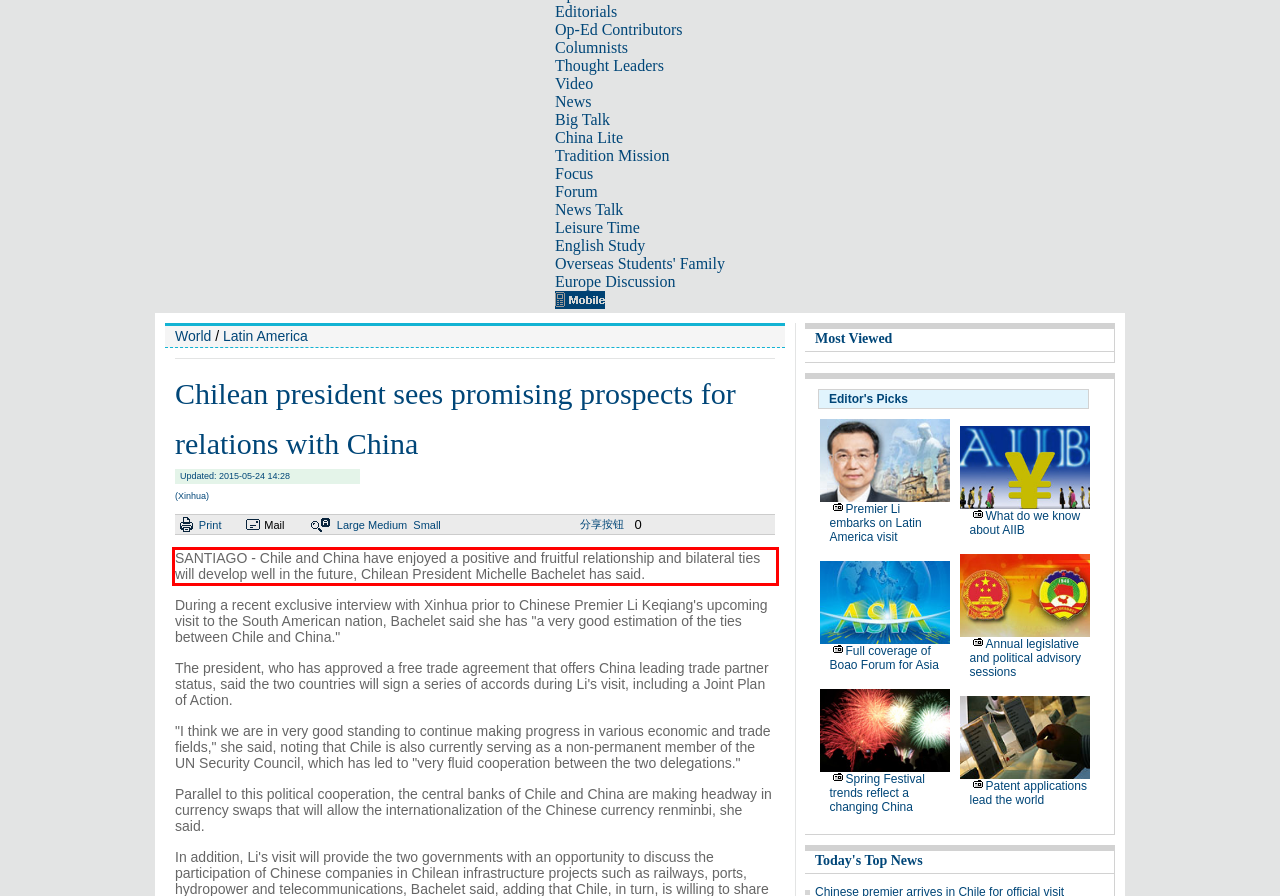Given a webpage screenshot, identify the text inside the red bounding box using OCR and extract it.

SANTIAGO - Chile and China have enjoyed a positive and fruitful relationship and bilateral ties will develop well in the future, Chilean President Michelle Bachelet has said.